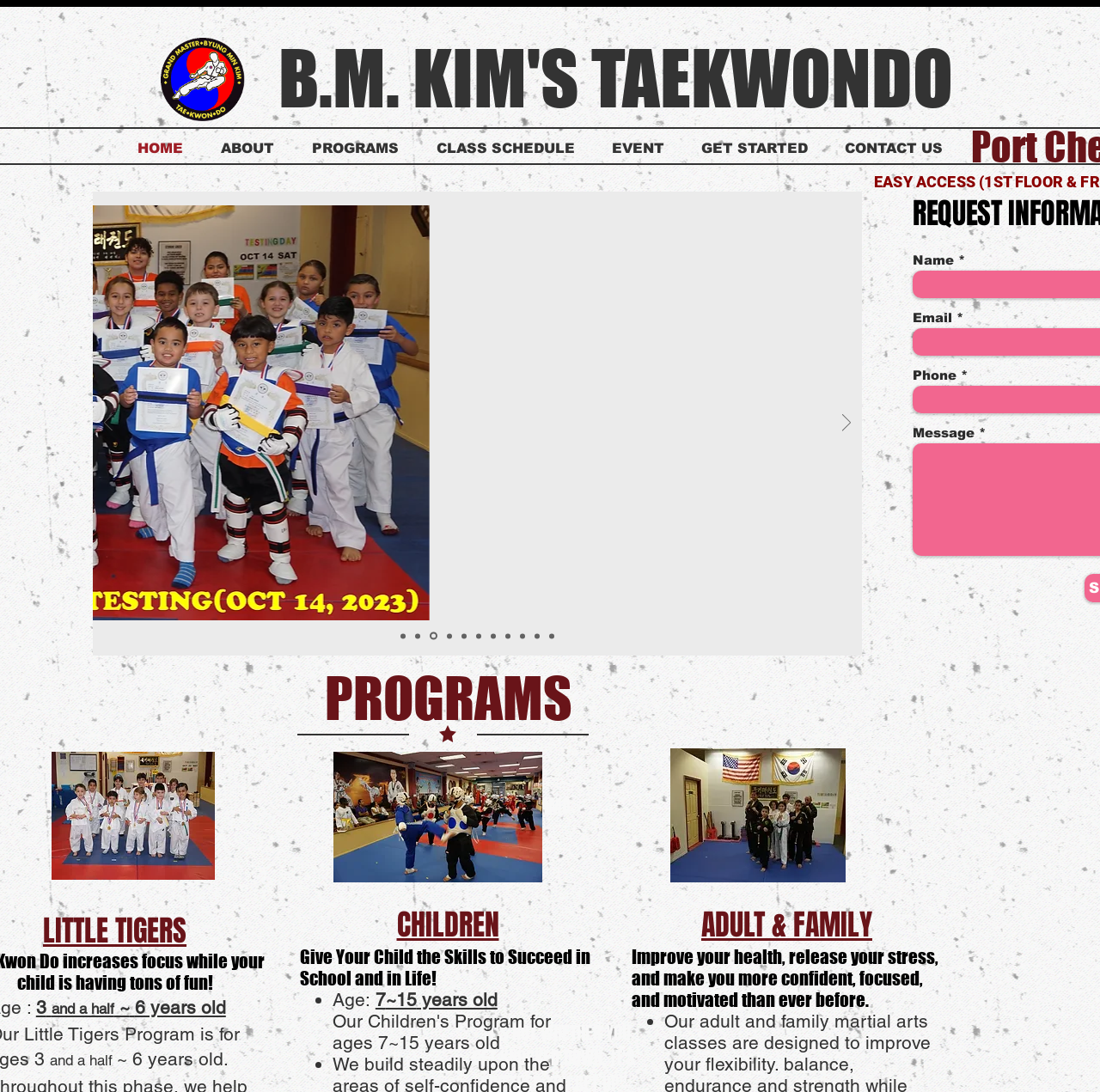Answer the question below using just one word or a short phrase: 
What is the theme of the slideshow images?

Taekwondo